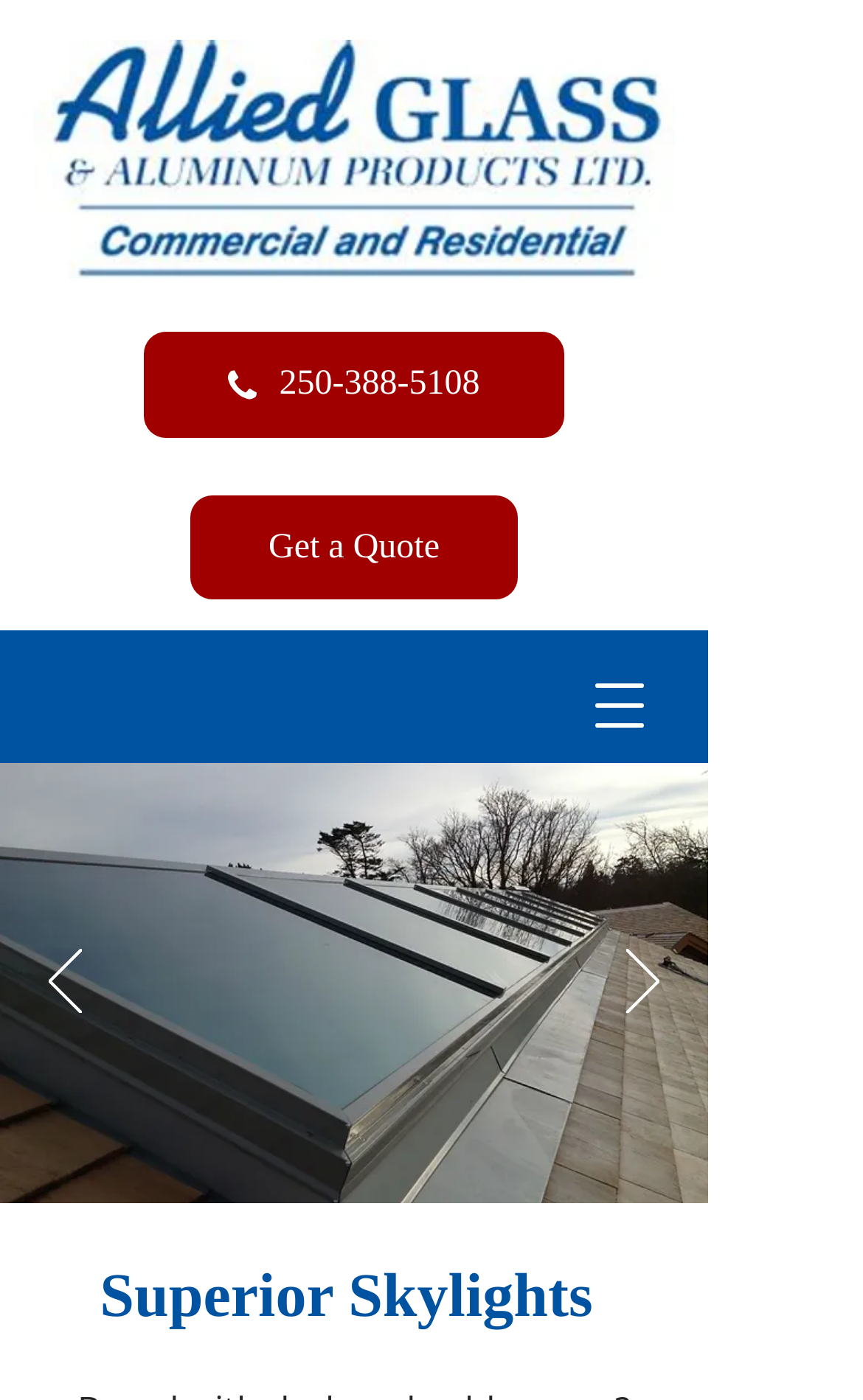Respond to the question below with a concise word or phrase:
What is the company name?

Allied Glass & Aluminum Products Ltd